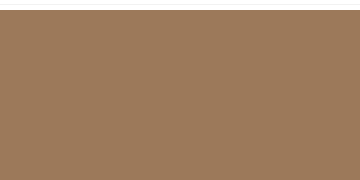Offer a detailed explanation of the image.

The image corresponds to the review segment of a webpage discussing various multimedia content. Specifically, it features the review for the "Texas Chain Saw Massacre," which is highlighted as a link in the article. This review explores the series' engaging aspects, likely touching on its captivating elements and storytelling techniques, drawing attention to its addictive qualities that could appeal to horror fans. The layout suggests it is part of a larger discussion comparing various shows and movies, linking to other articles that delve into their unique themes and viewer experiences.